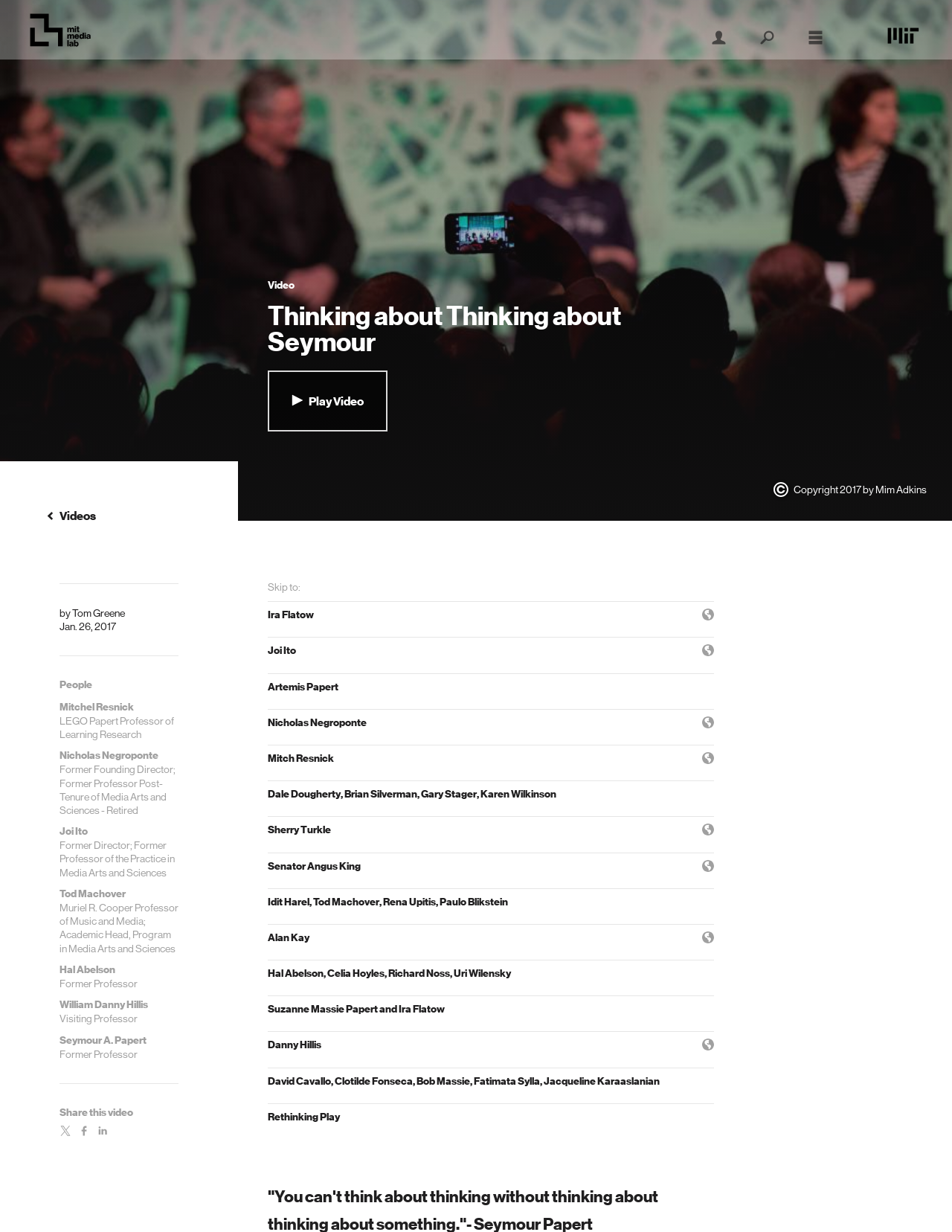Answer the question with a brief word or phrase:
How many links are there in the top navigation bar?

4